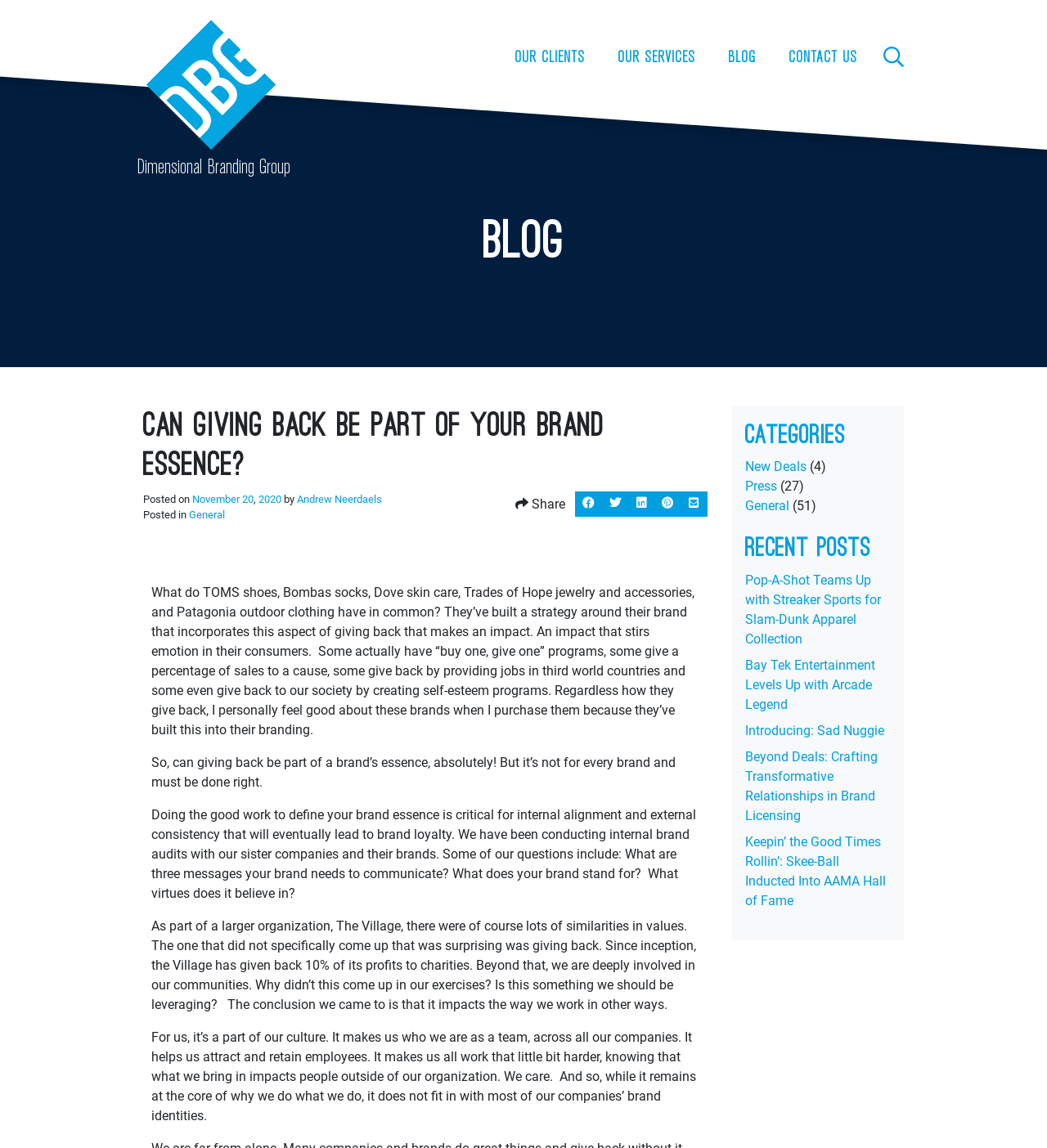What is the name of the branding group?
Please give a detailed and elaborate explanation in response to the question.

The name of the branding group can be found in the top-left corner of the webpage, where it is written as 'Dimensional Branding Group' in the logo.